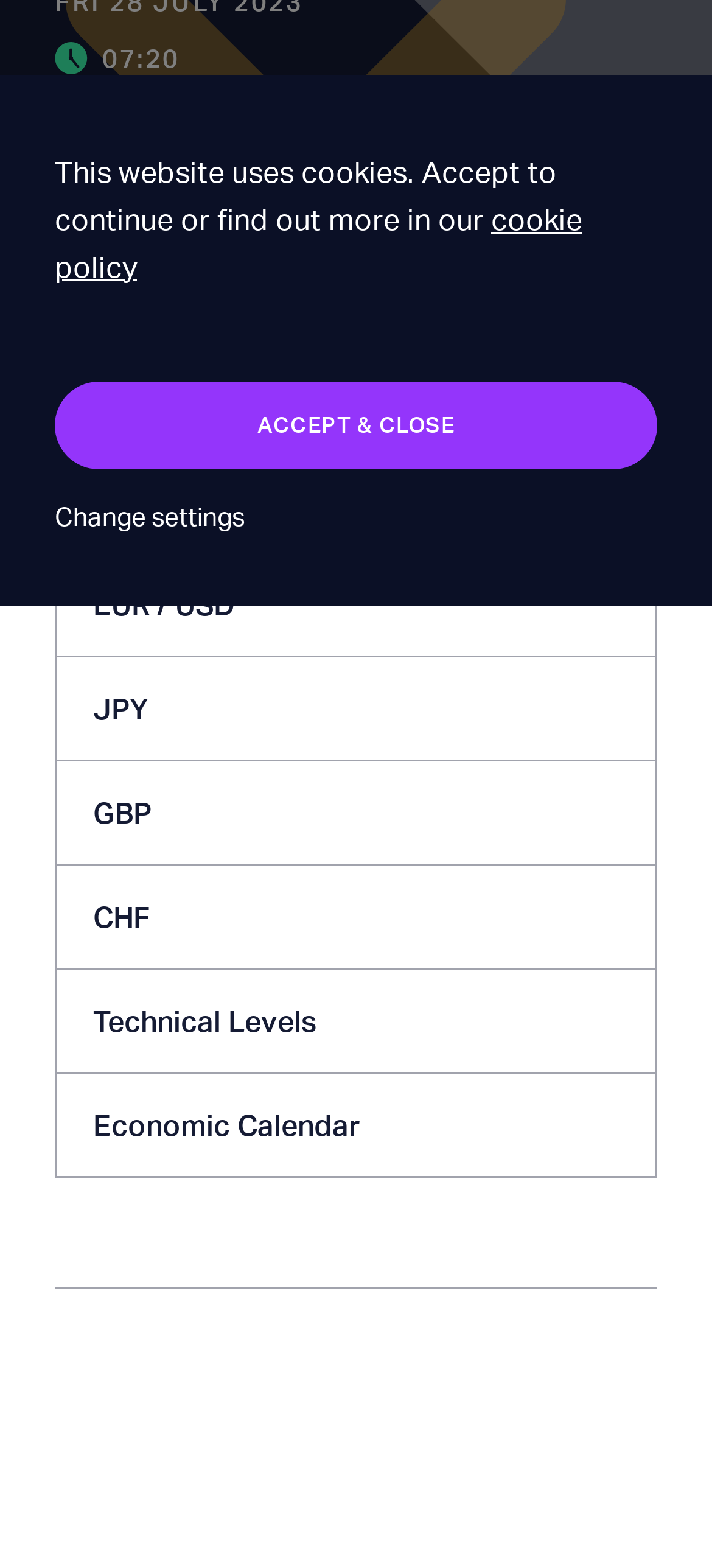Using the webpage screenshot, locate the HTML element that fits the following description and provide its bounding box: "JPY".

[0.079, 0.419, 0.921, 0.484]